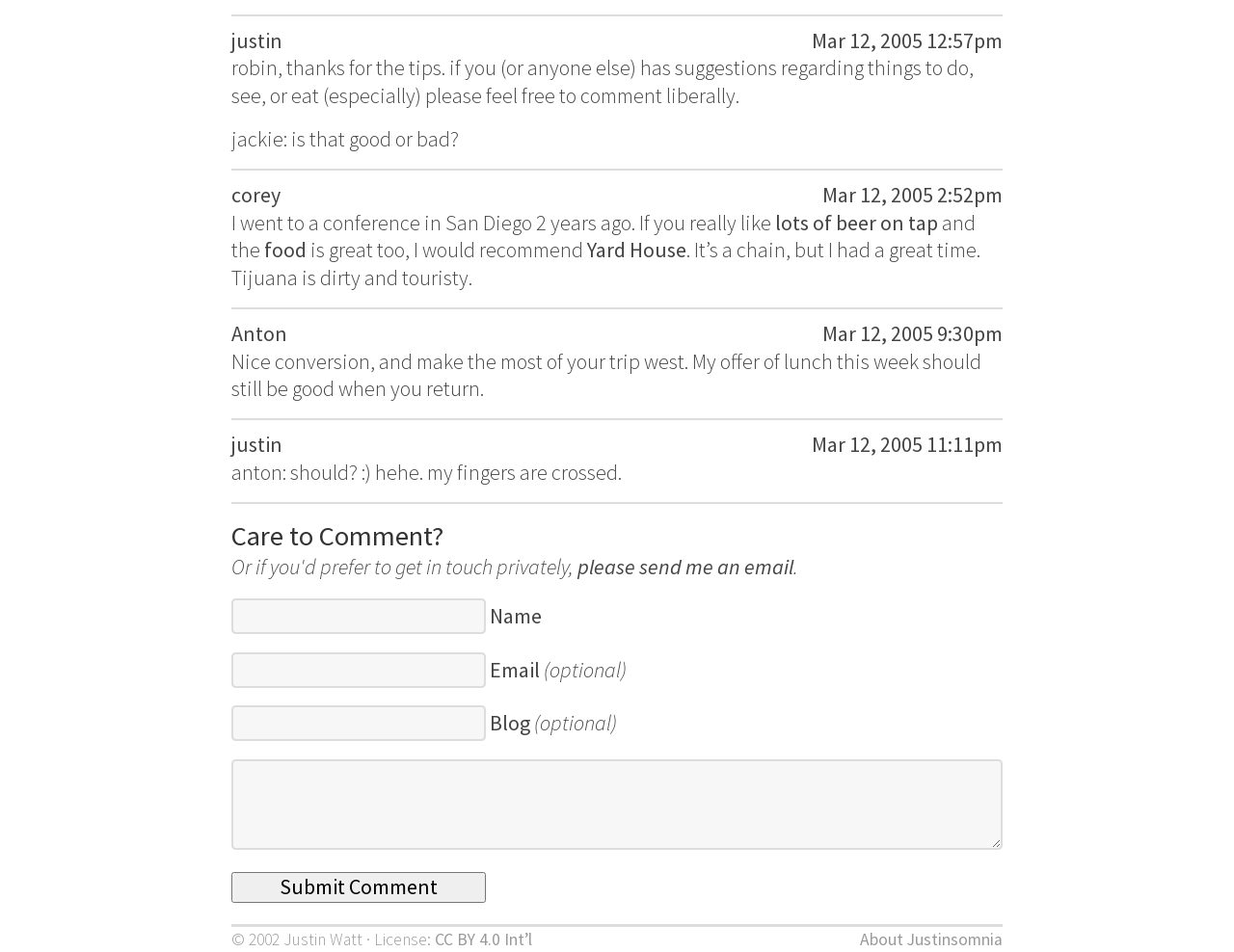Based on the provided description, "parent_node: Name name="author"", find the bounding box of the corresponding UI element in the screenshot.

[0.188, 0.629, 0.394, 0.666]